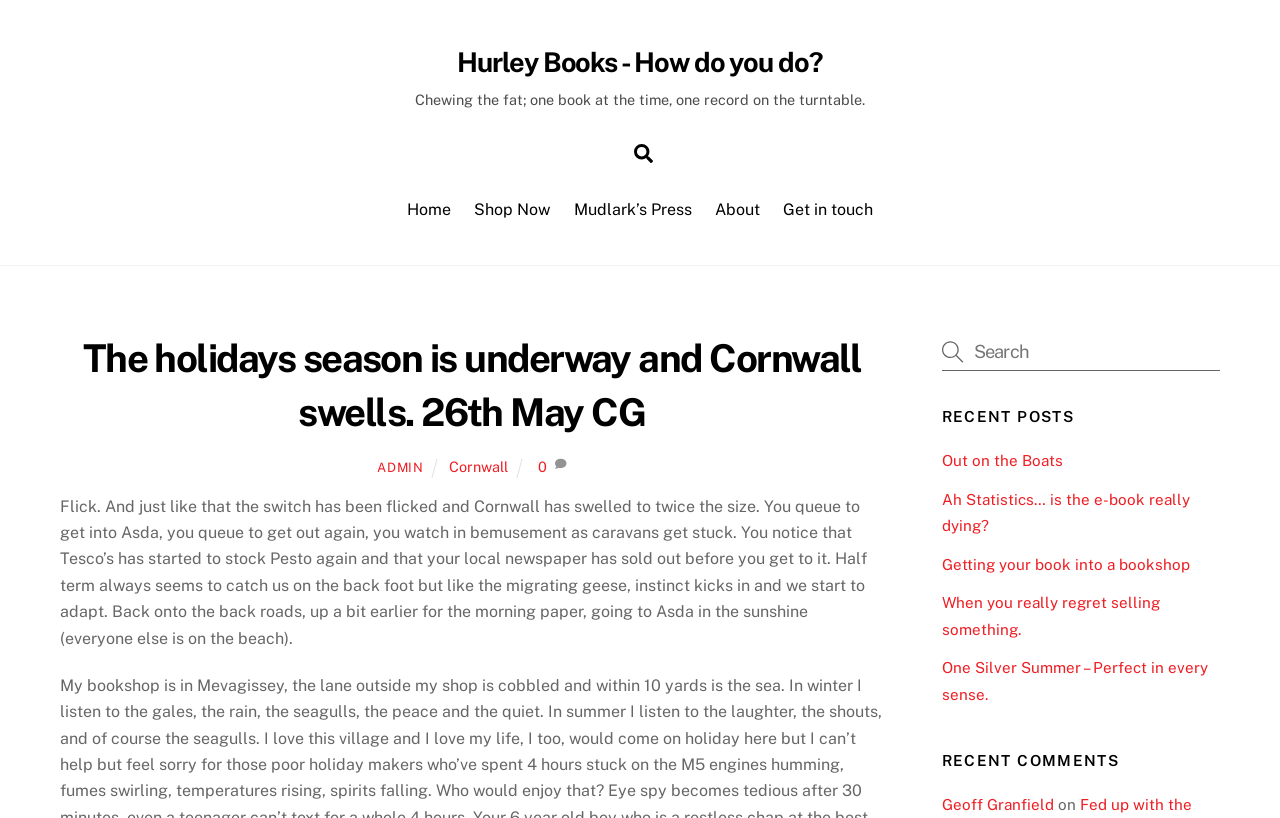Provide a comprehensive description of the webpage.

The webpage appears to be a blog or online journal, with a focus on literary and personal topics. At the top of the page, there is a prominent link to "Hurley Books - How do you do?" and a brief description "Chewing the fat; one book at a time, one record on the turntable." Below this, there is a search bar with a magnifying glass icon, allowing users to search the site.

The main navigation menu is located below the search bar, with links to "Home", "Shop Now", "Mudlark's Press", "About", and "Get in touch". The "Get in touch" link is followed by a heading that repeats the title of the page, "The holidays season is underway and Cornwall swells. 26th May CG", which is also a link.

Below the navigation menu, there is a lengthy paragraph of text that describes the experience of living in Cornwall during the holiday season. The text is divided into several sections, with links to related topics such as "Cornwall" and "ADMIN".

On the right-hand side of the page, there is a section titled "RECENT POSTS", which lists several links to recent blog articles, including "Out on the Boats", "Ah Statistics… is the e-book really dying?", and "One Silver Summer – Perfect in every sense.". Below this, there is a section titled "RECENT COMMENTS", which lists a single comment from "Geoff Granfield".